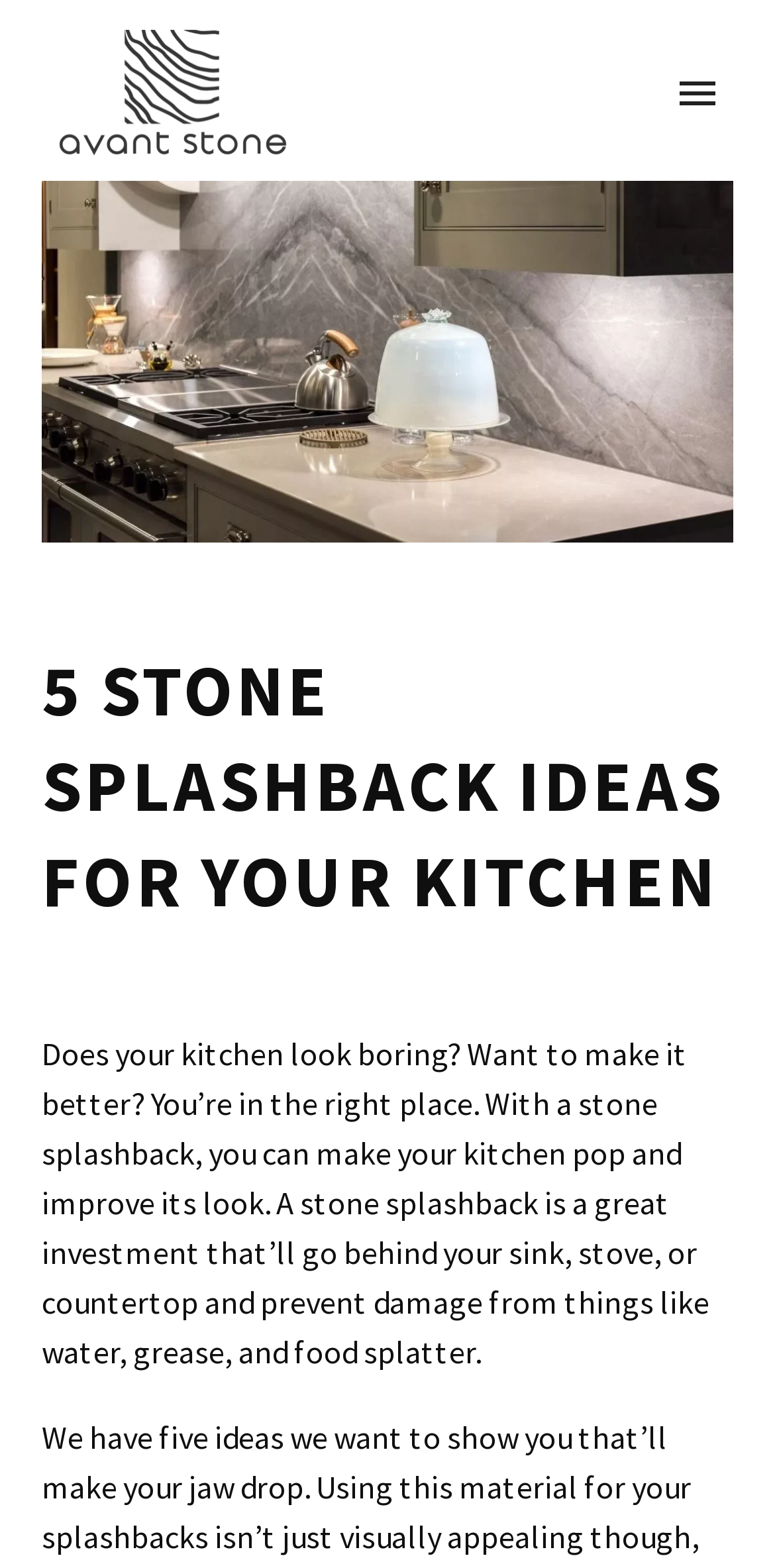Provide your answer to the question using just one word or phrase: What is the image above the heading?

splashback3